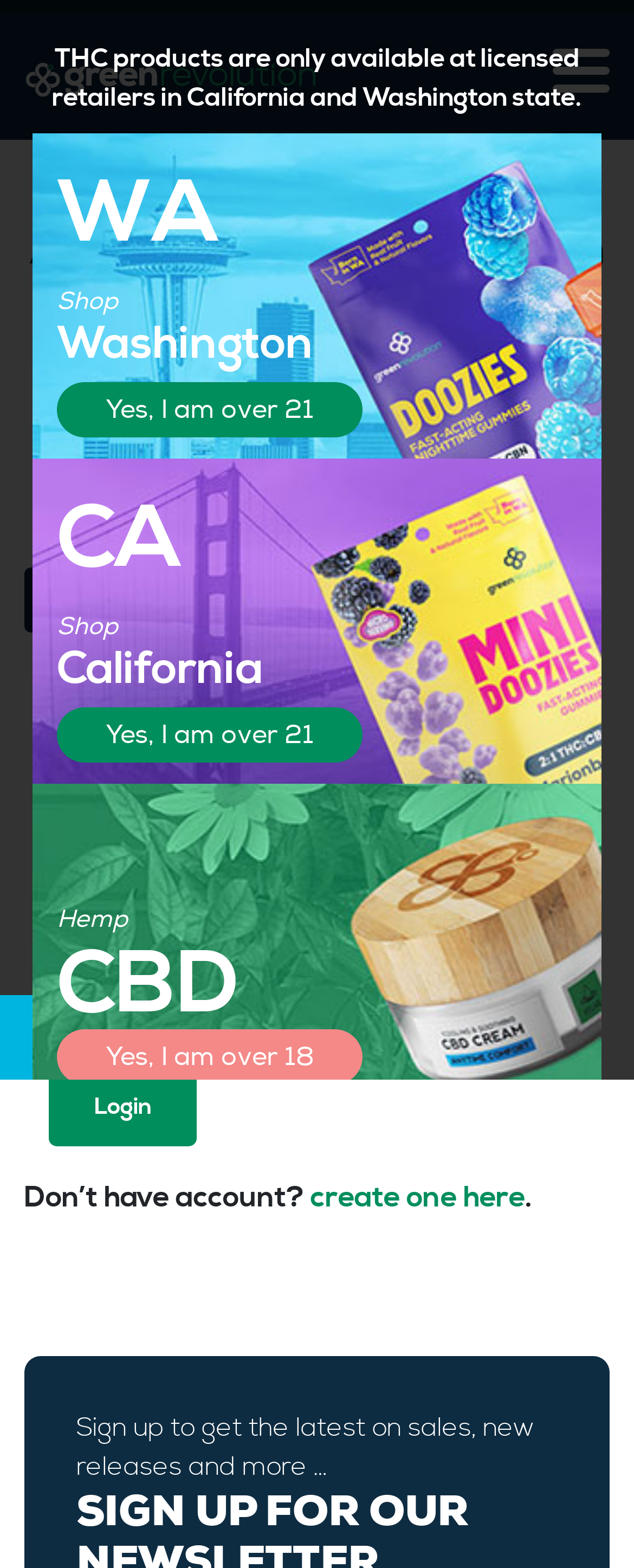Determine the bounding box for the UI element as described: ".headerSt0{fill:#1ea578}.headerSt1{fill:#ffffff}". The coordinates should be represented as four float numbers between 0 and 1, formatted as [left, top, right, bottom].

[0.038, 0.035, 0.5, 0.062]